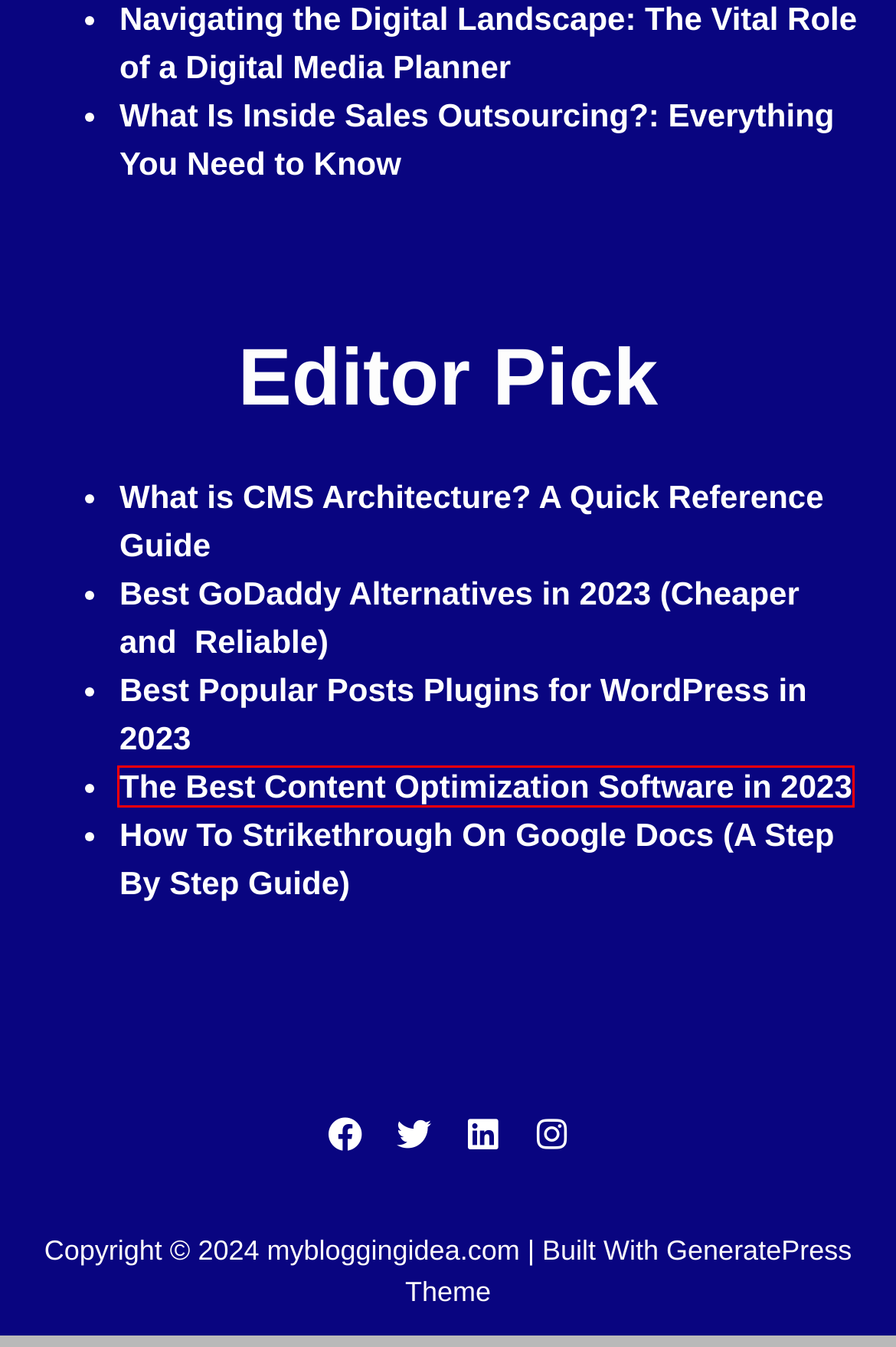Review the screenshot of a webpage containing a red bounding box around an element. Select the description that best matches the new webpage after clicking the highlighted element. The options are:
A. What Is Inside Sales Outsourcing?: Everything You Need to Know - mybloggingidea.com
B. Best Sales Tools to Boost Your B2B Sales - mybloggingidea.com
C. What is CMS Architecture? A Quick Reference Guide - mybloggingidea.com
D. Best GoDaddy Alternatives in 2023 (Cheaper and More Reliable) - mybloggingidea.com
E. How To Strikethrough On Google Docs (A Step By Step Guide) - mybloggingidea.com
F. Navigating the Digital Landscape: The Vital Role of a Digital Media Planner - mybloggingidea.com
G. Best Popular Posts Plugins for WordPress in 2023 - mybloggingidea.com
H. The Best Content Optimization Software in 2023 - mybloggingidea.com

H